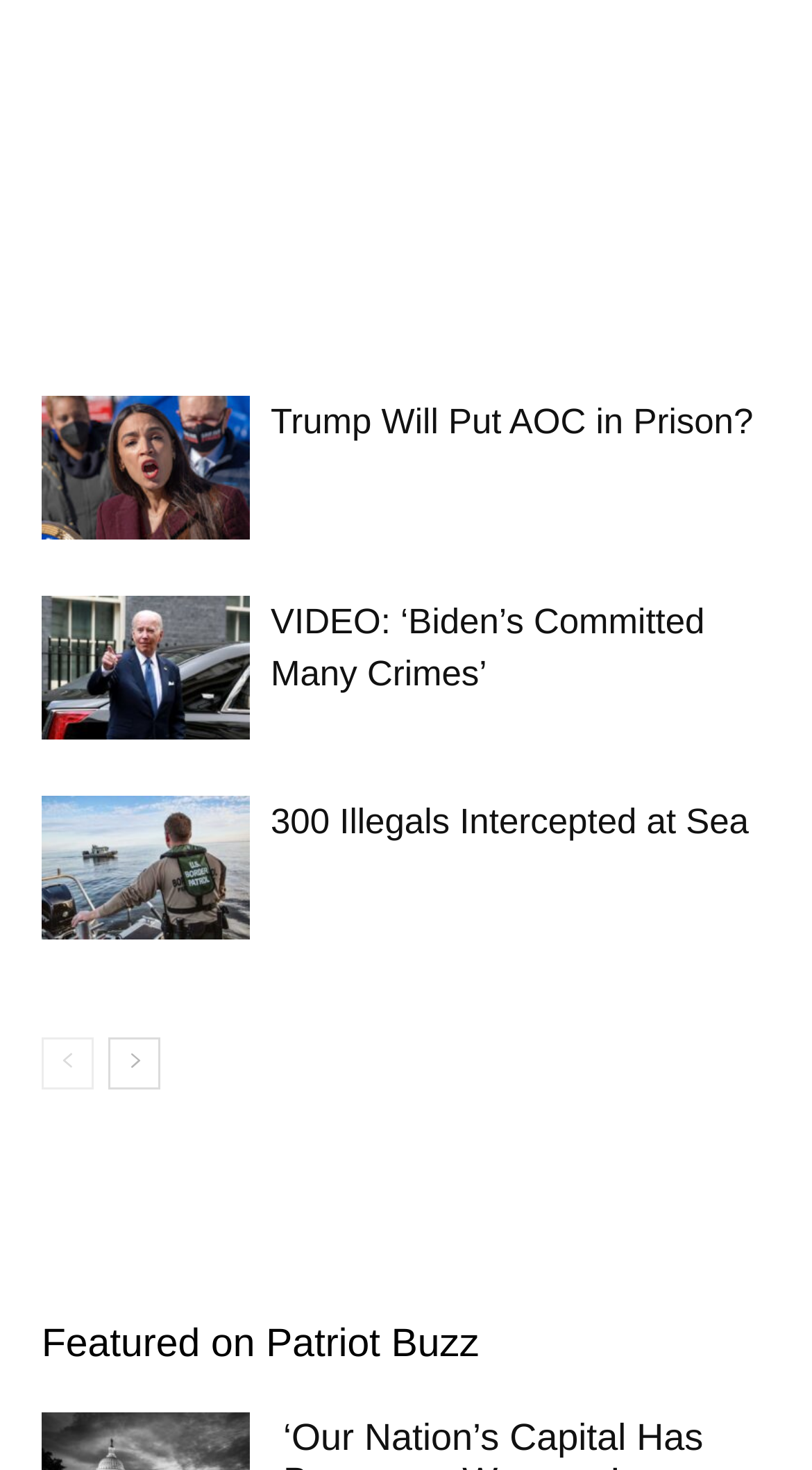What is the title of the section at the bottom?
Please provide a comprehensive answer based on the visual information in the image.

The heading 'Featured on Patriot Buzz' is located at the bottom of the page, as indicated by its bounding box coordinates. This suggests that it is the title of a section, possibly featuring content from Patriot Buzz.